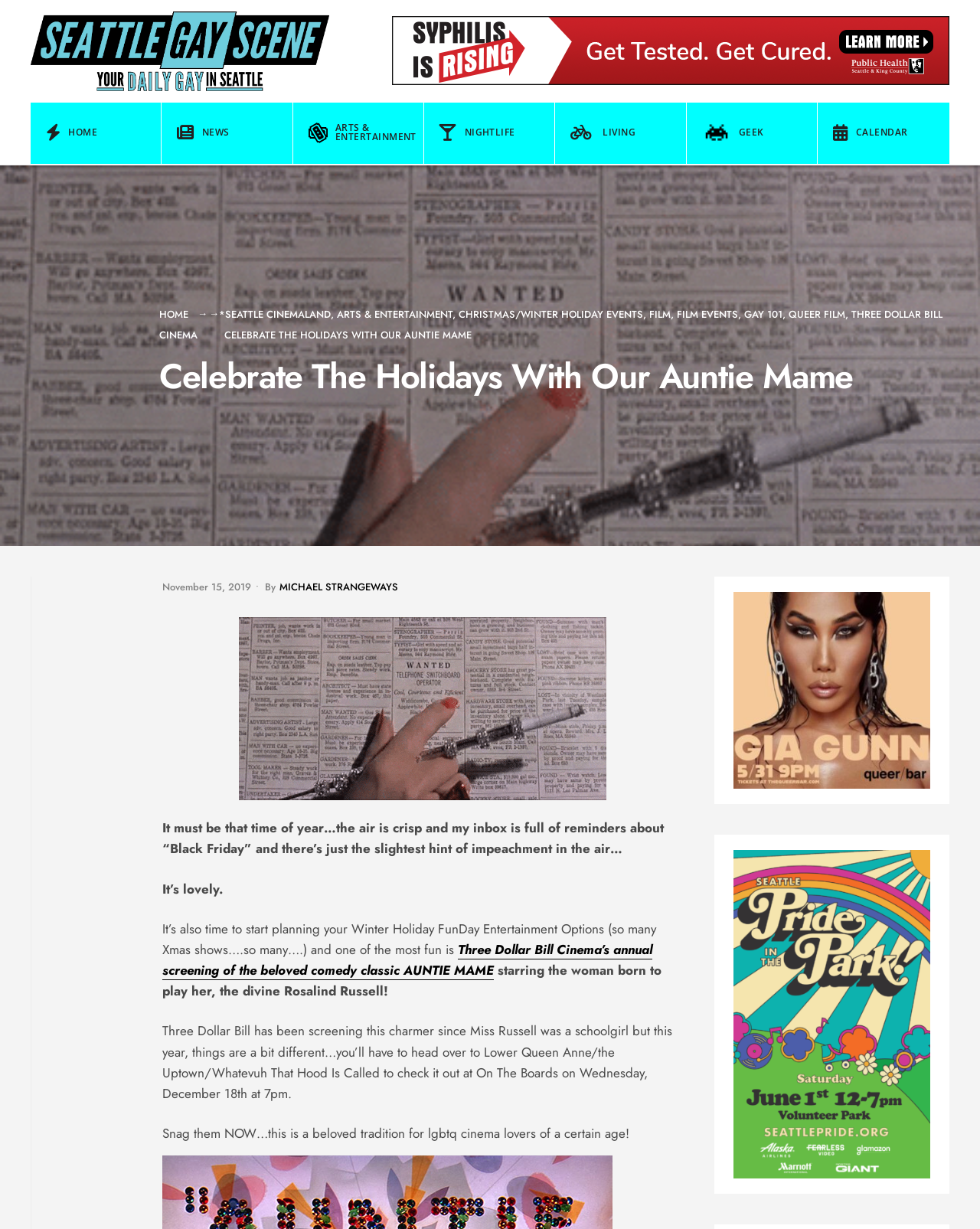Find the bounding box coordinates of the area that needs to be clicked in order to achieve the following instruction: "Visit Sponsor". The coordinates should be specified as four float numbers between 0 and 1, i.e., [left, top, right, bottom].

[0.4, 0.013, 0.969, 0.069]